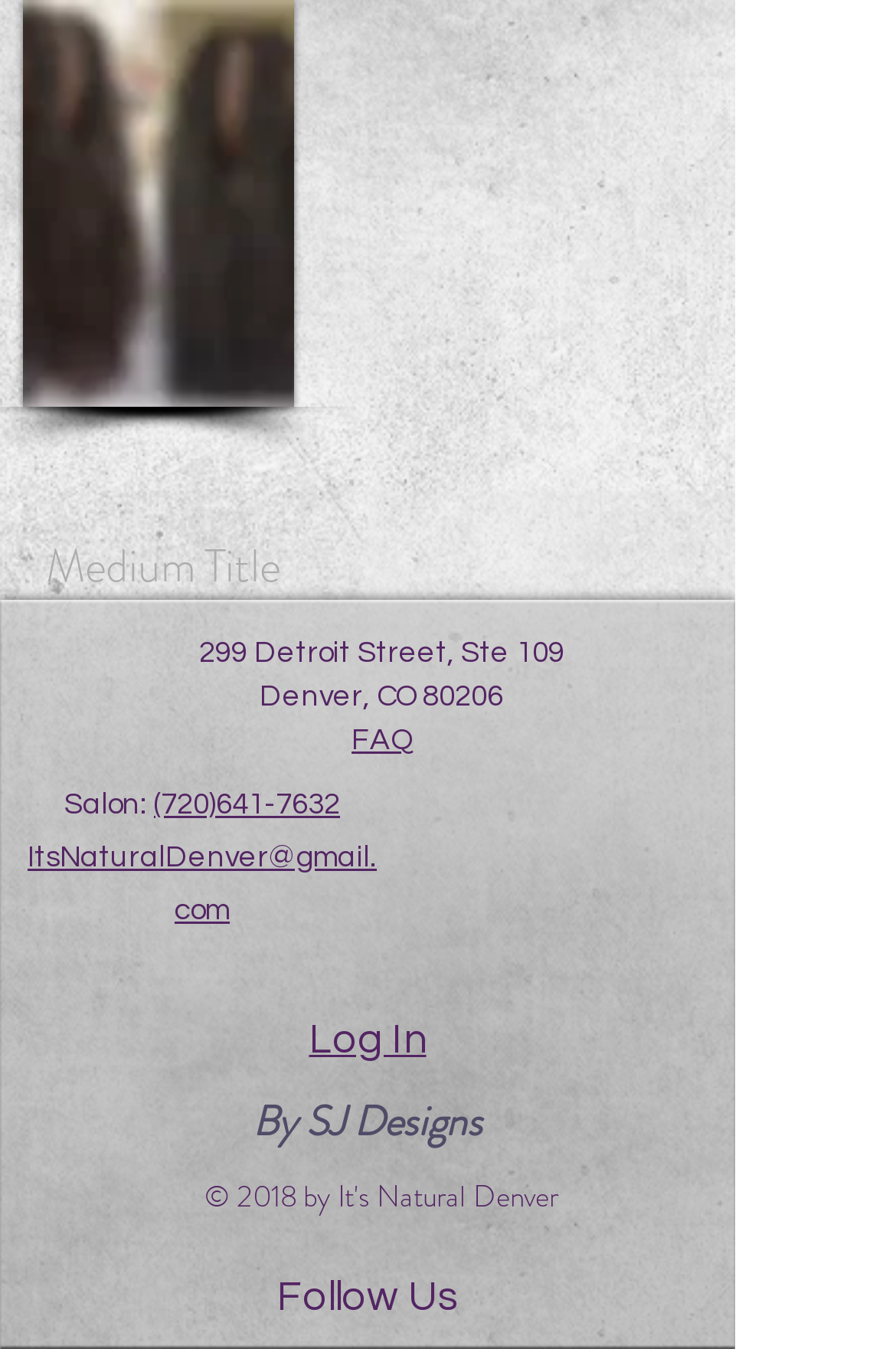Respond concisely with one word or phrase to the following query:
What is the name of the designer of the website?

SJ Designs